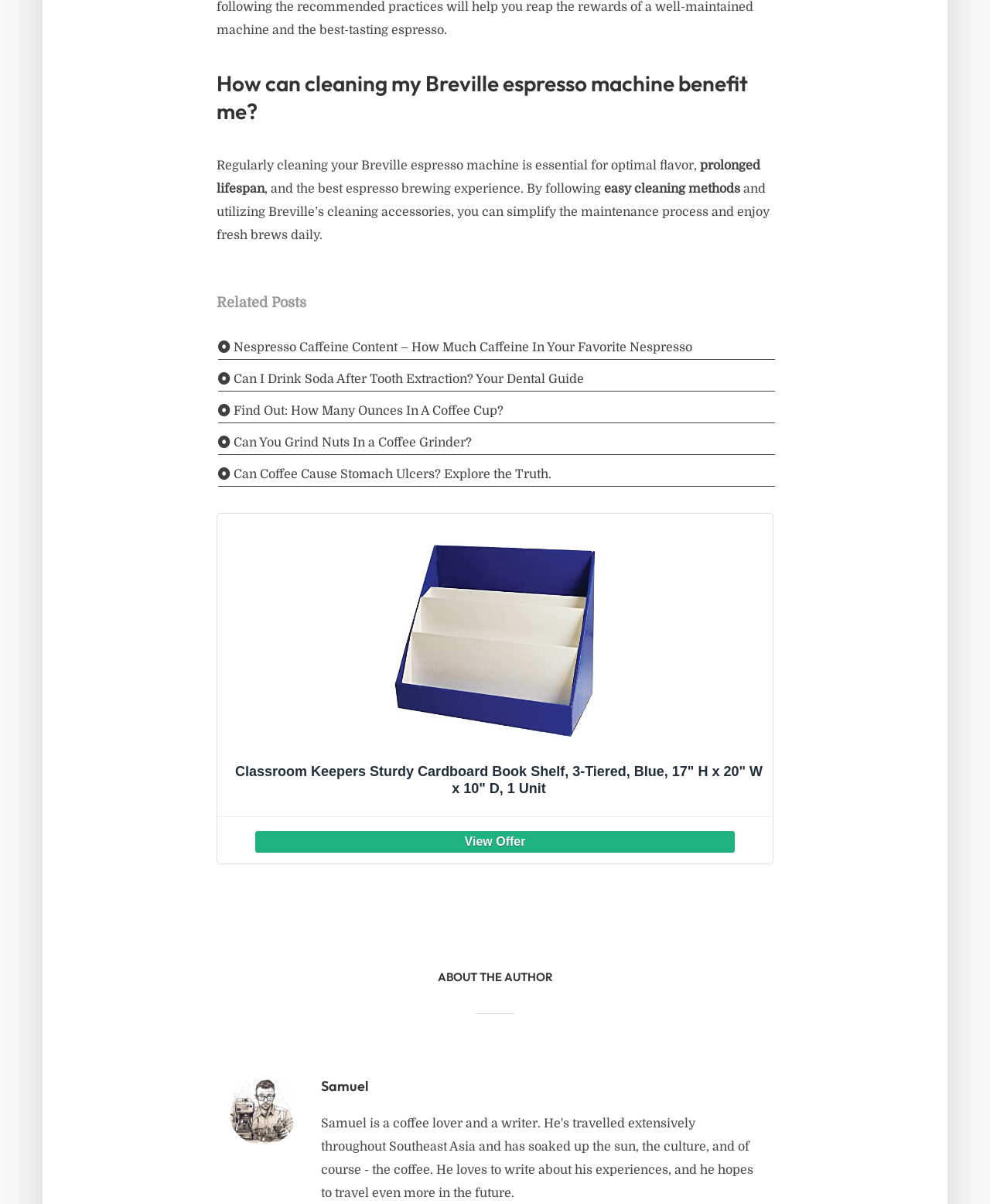What is the name of the author?
Using the image as a reference, give a one-word or short phrase answer.

Samuel